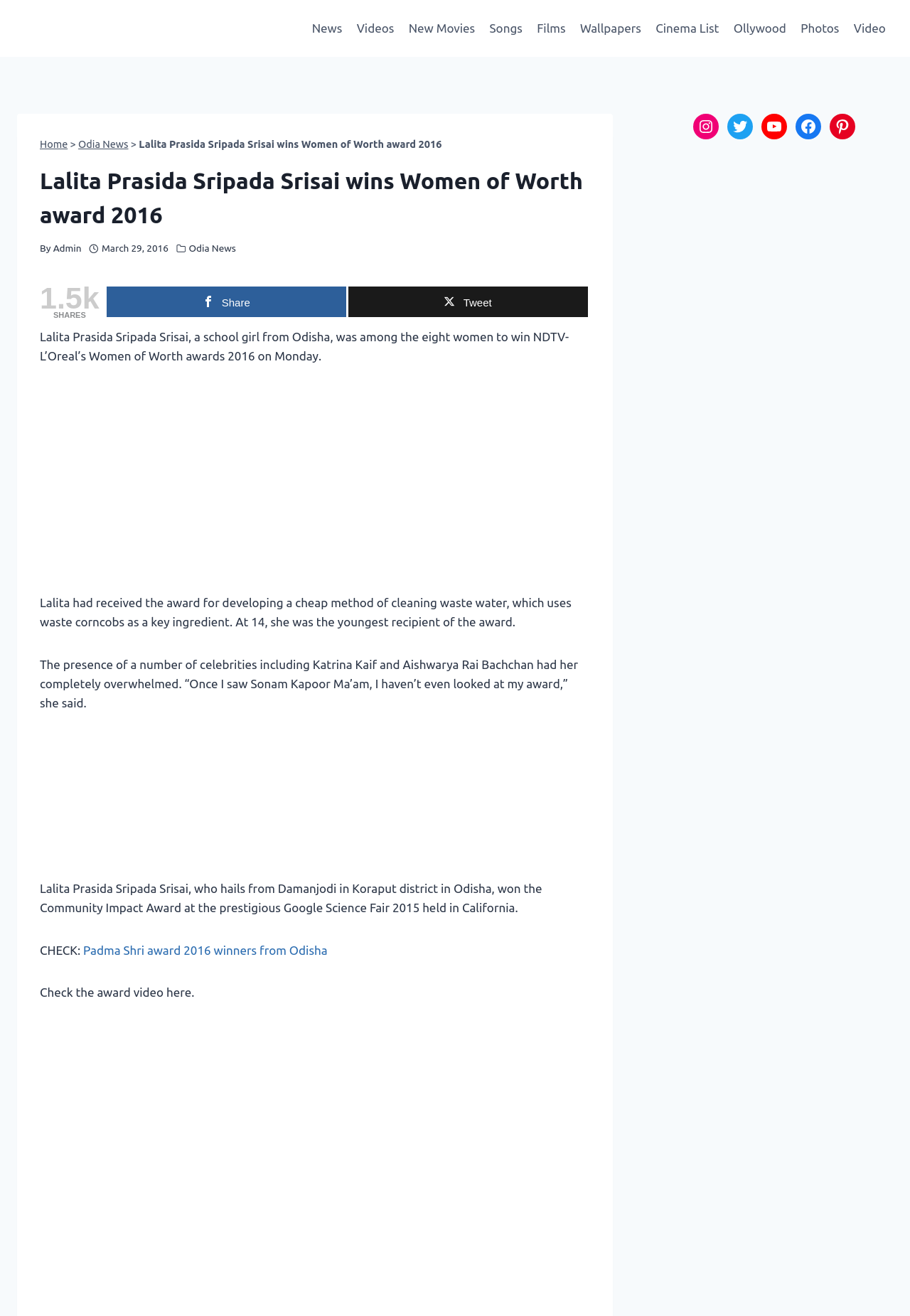What is the name of the district in Odisha where Lalita Prasida Sripada Srisai hails from?
Provide an in-depth and detailed explanation in response to the question.

The answer can be found in the fifth paragraph of the article, which states that Lalita Prasida Sripada Srisai, who hails from Damanjodi in Koraput district in Odisha, won the Community Impact Award at the prestigious Google Science Fair 2015 held in California.